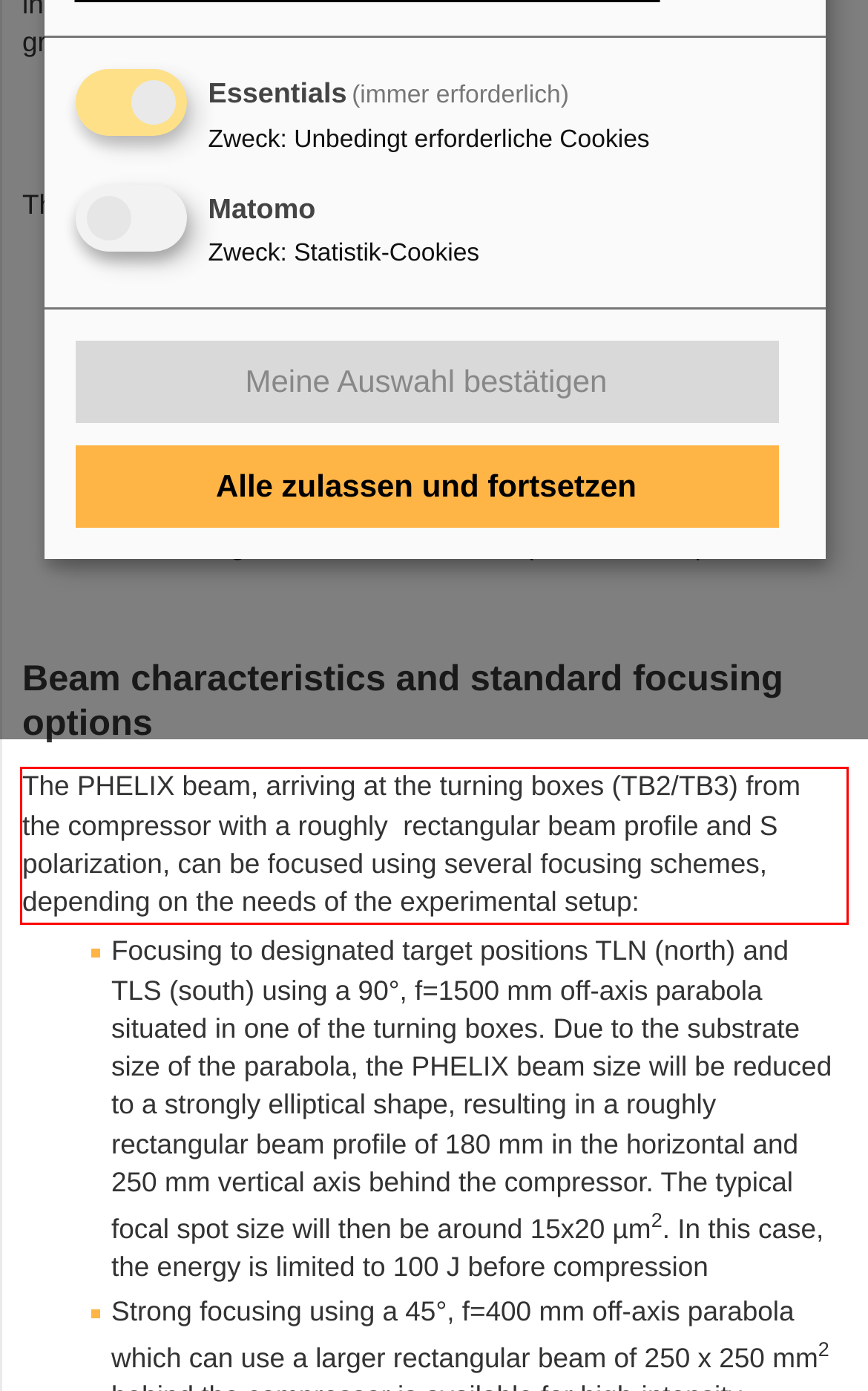Examine the webpage screenshot and use OCR to recognize and output the text within the red bounding box.

The PHELIX beam, arriving at the turning boxes (TB2/TB3) from the compressor with a roughly rectangular beam profile and S polarization, can be focused using several focusing schemes, depending on the needs of the experimental setup: